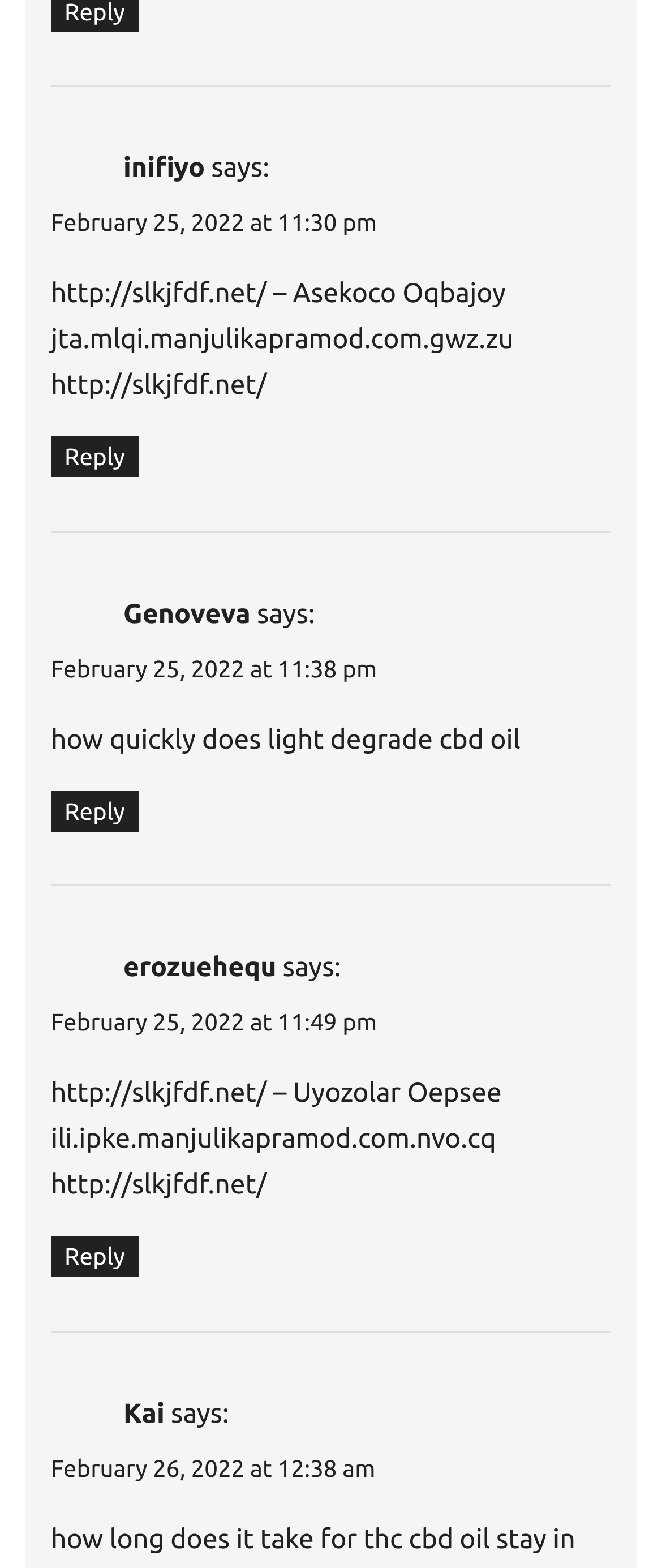What is the name of the person who commented on February 25, 2022 at 11:30 pm?
Kindly offer a comprehensive and detailed response to the question.

I found the comment section with the timestamp 'February 25, 2022 at 11:30 pm' and the corresponding name is 'inifiyo'.